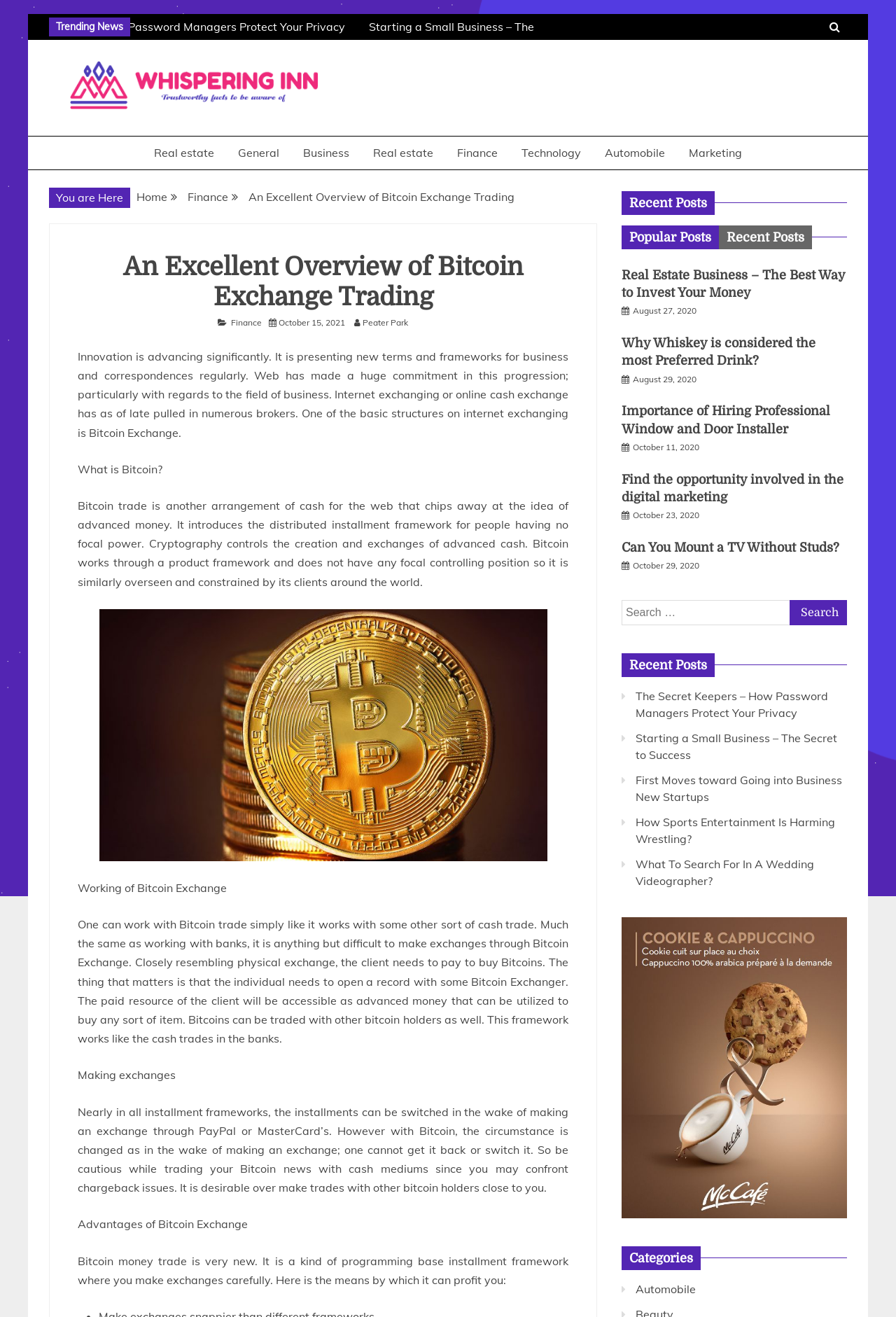Can you give a comprehensive explanation to the question given the content of the image?
How many tabs are in the tab list 'Recent Posts'?

I looked at the tab list 'Recent Posts' and counted the number of tabs. There are two tabs: 'Popular Posts' and 'Recent Posts'.